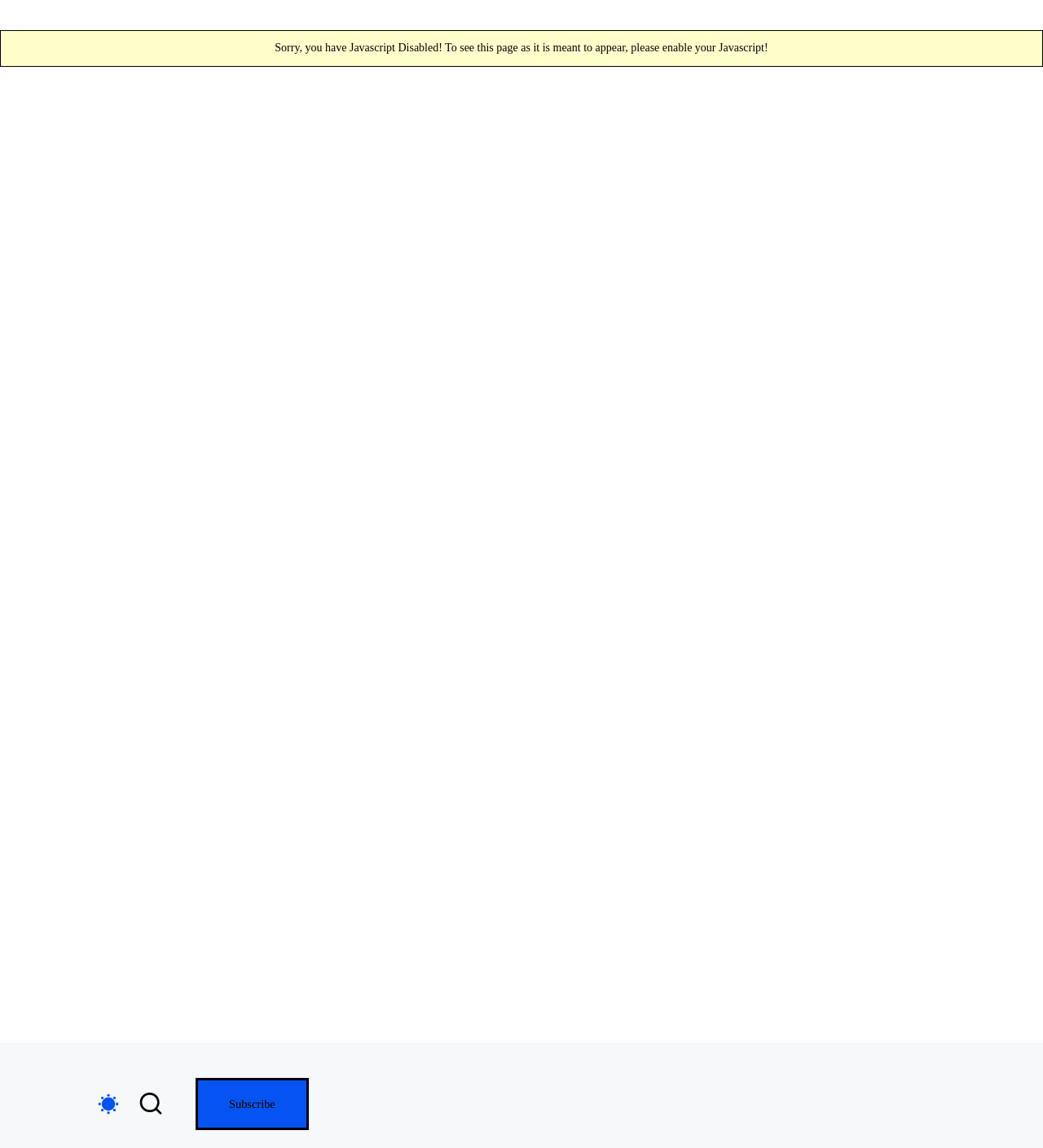Can you find the bounding box coordinates for the element to click on to achieve the instruction: "View Meditation in Motion classes"?

None